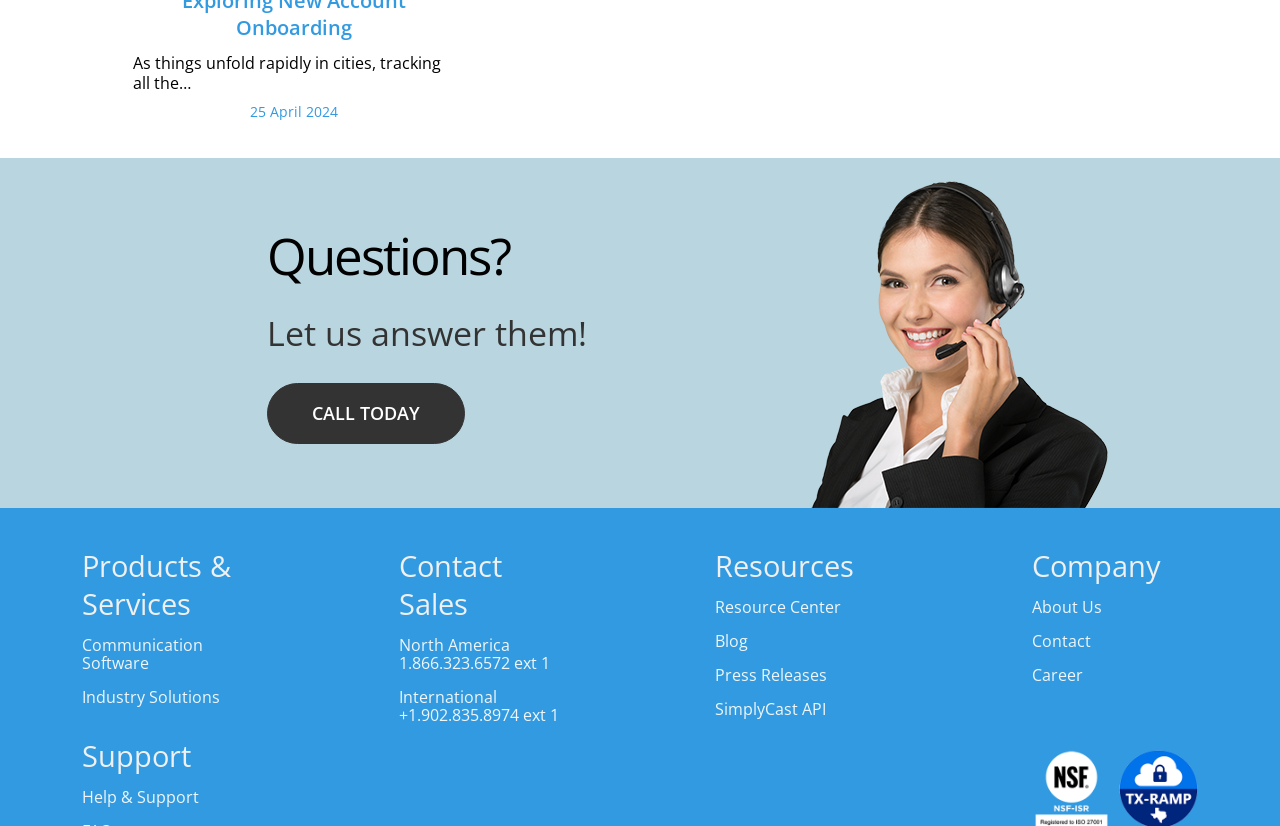Based on the image, please elaborate on the answer to the following question:
How many contact numbers are provided for international sales?

I found a single international phone number '+1.902.835.8974 ext 1' listed under the 'Contact Sales' heading, which is provided for international sales inquiries.